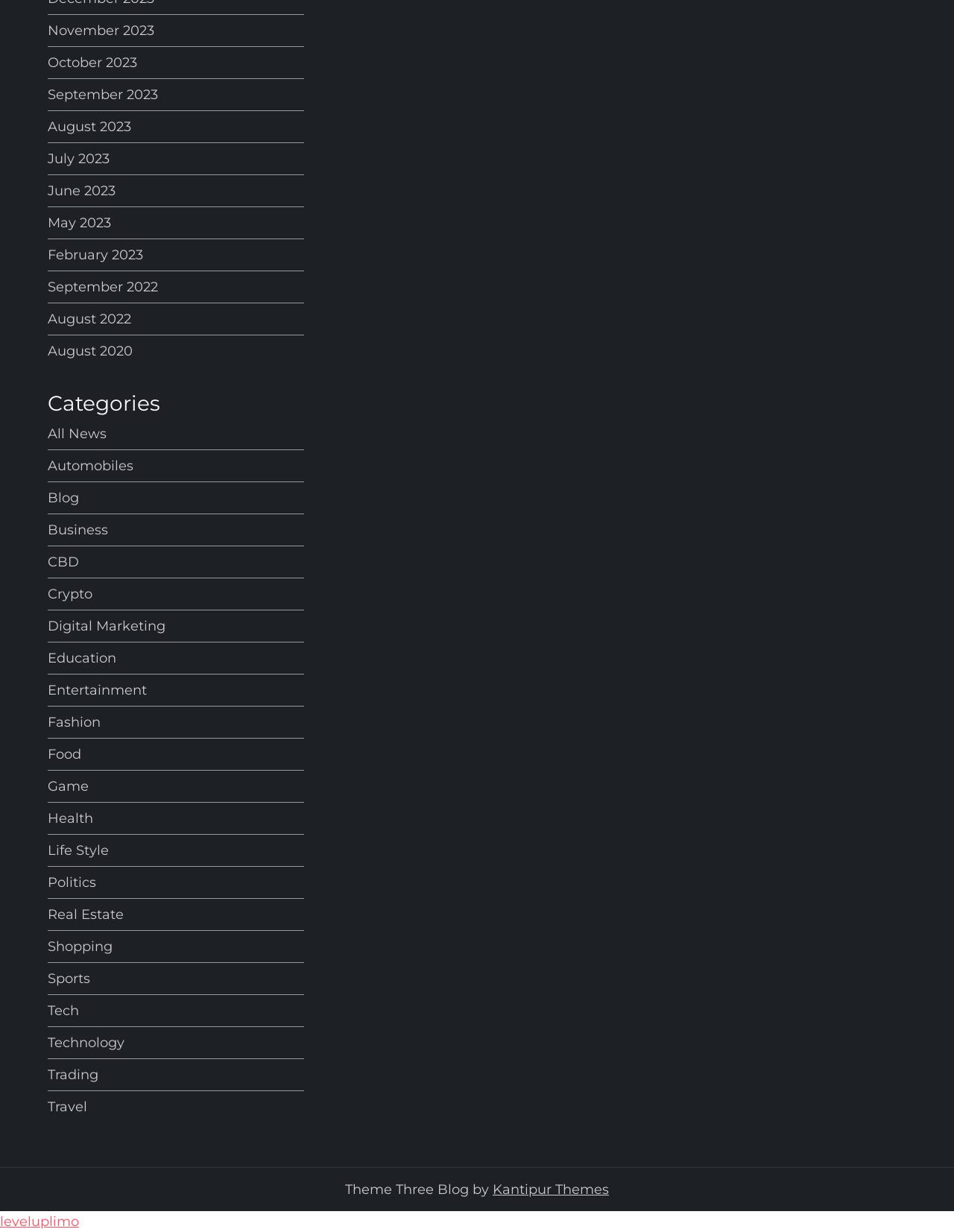Determine the bounding box coordinates for the UI element with the following description: "Fashion". The coordinates should be four float numbers between 0 and 1, represented as [left, top, right, bottom].

[0.05, 0.578, 0.105, 0.595]